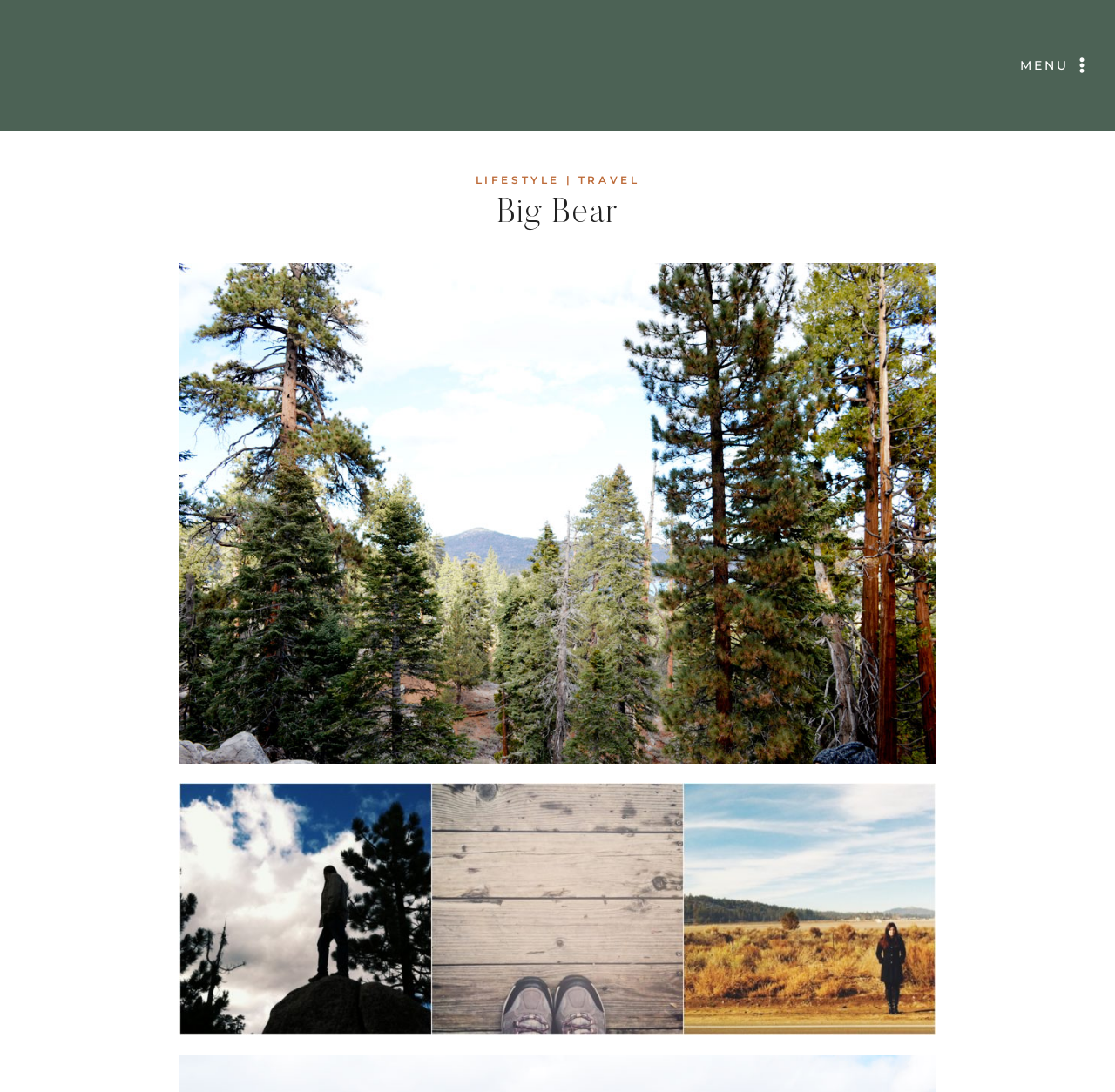Provide a short, one-word or phrase answer to the question below:
What is the name of the Instagram account?

bb3insta